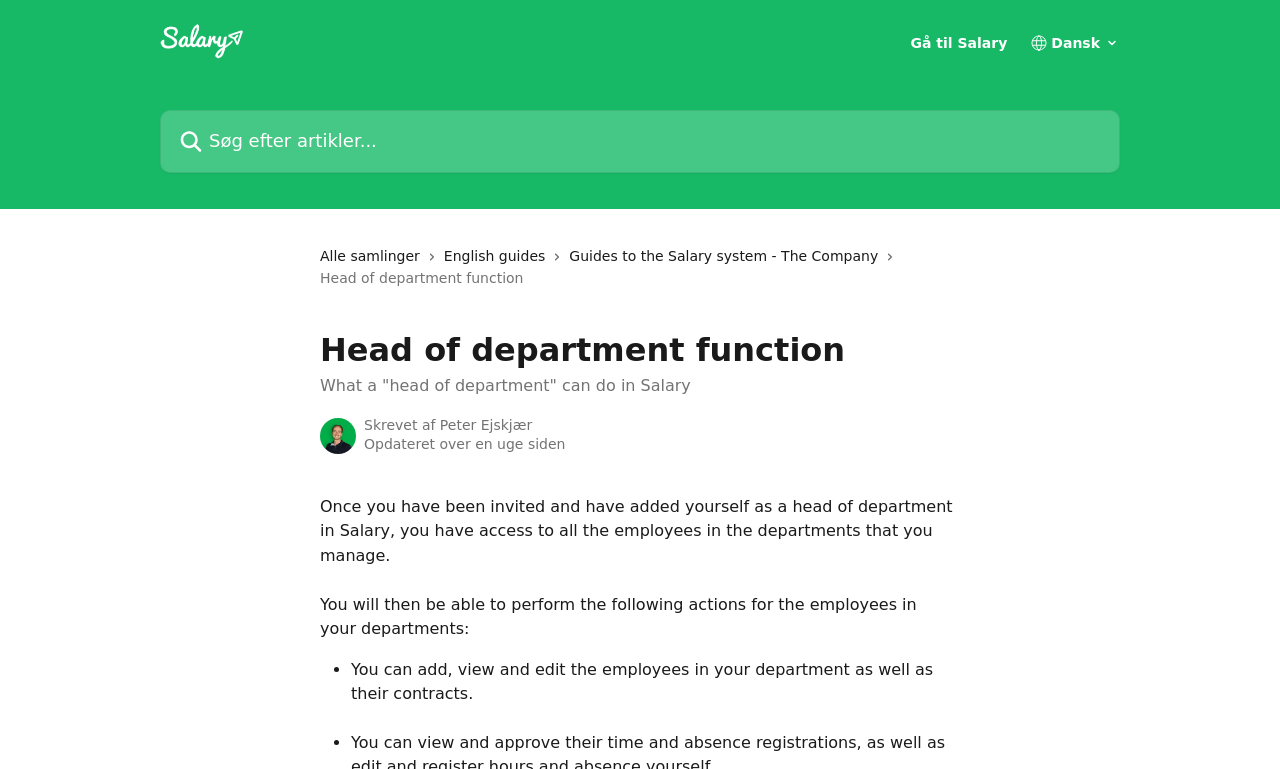Please examine the image and answer the question with a detailed explanation:
Who wrote the guide to the Salary system?

The webpage mentions that the guide to the Salary system was written by Peter Ejskjær, as indicated by the avatar and the text 'Skrevet af' (meaning 'written by' in Danish) next to his name.